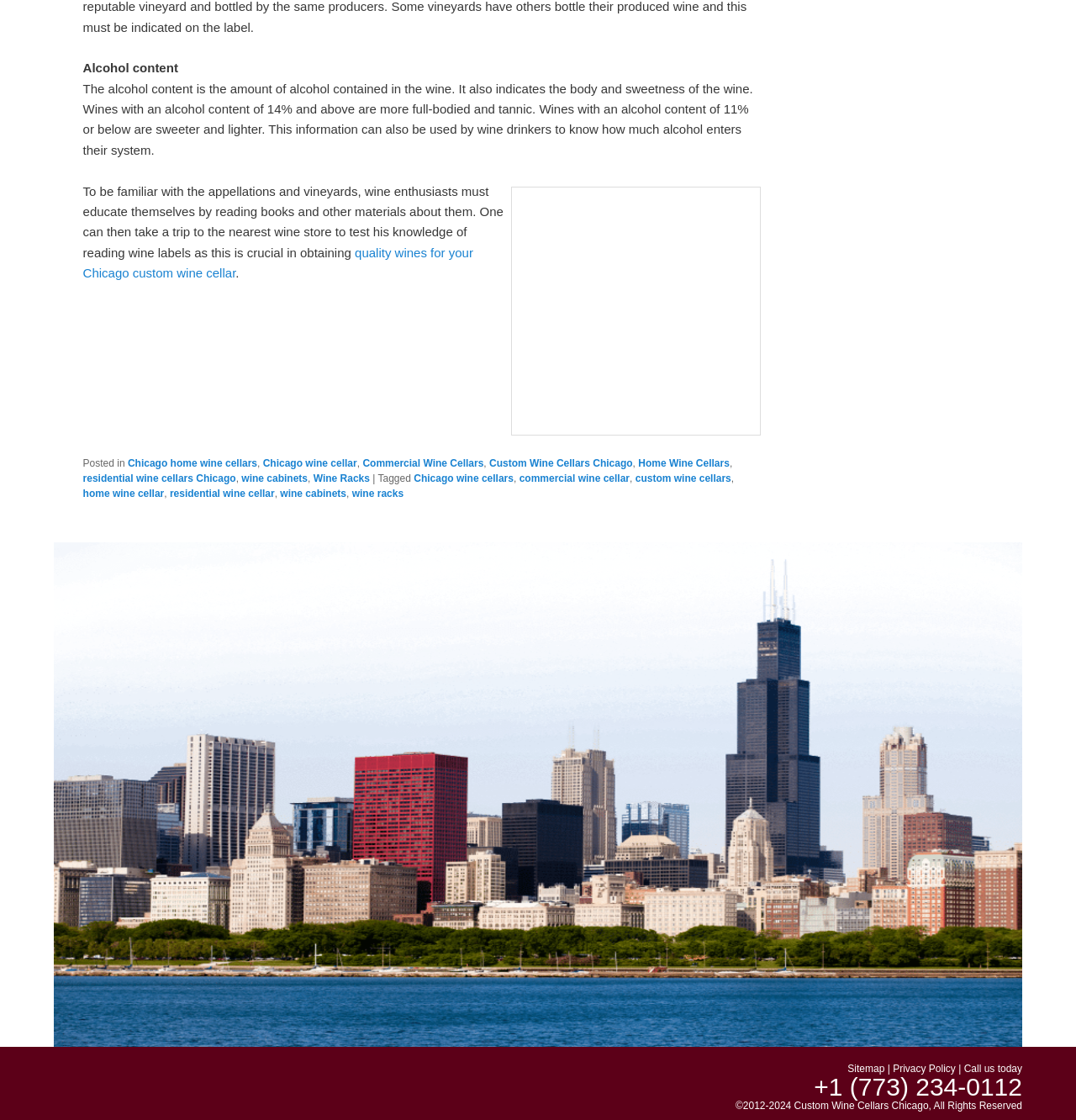Determine the bounding box coordinates for the UI element described. Format the coordinates as (top-left x, top-left y, bottom-right x, bottom-right y) and ensure all values are between 0 and 1. Element description: MCECS

None